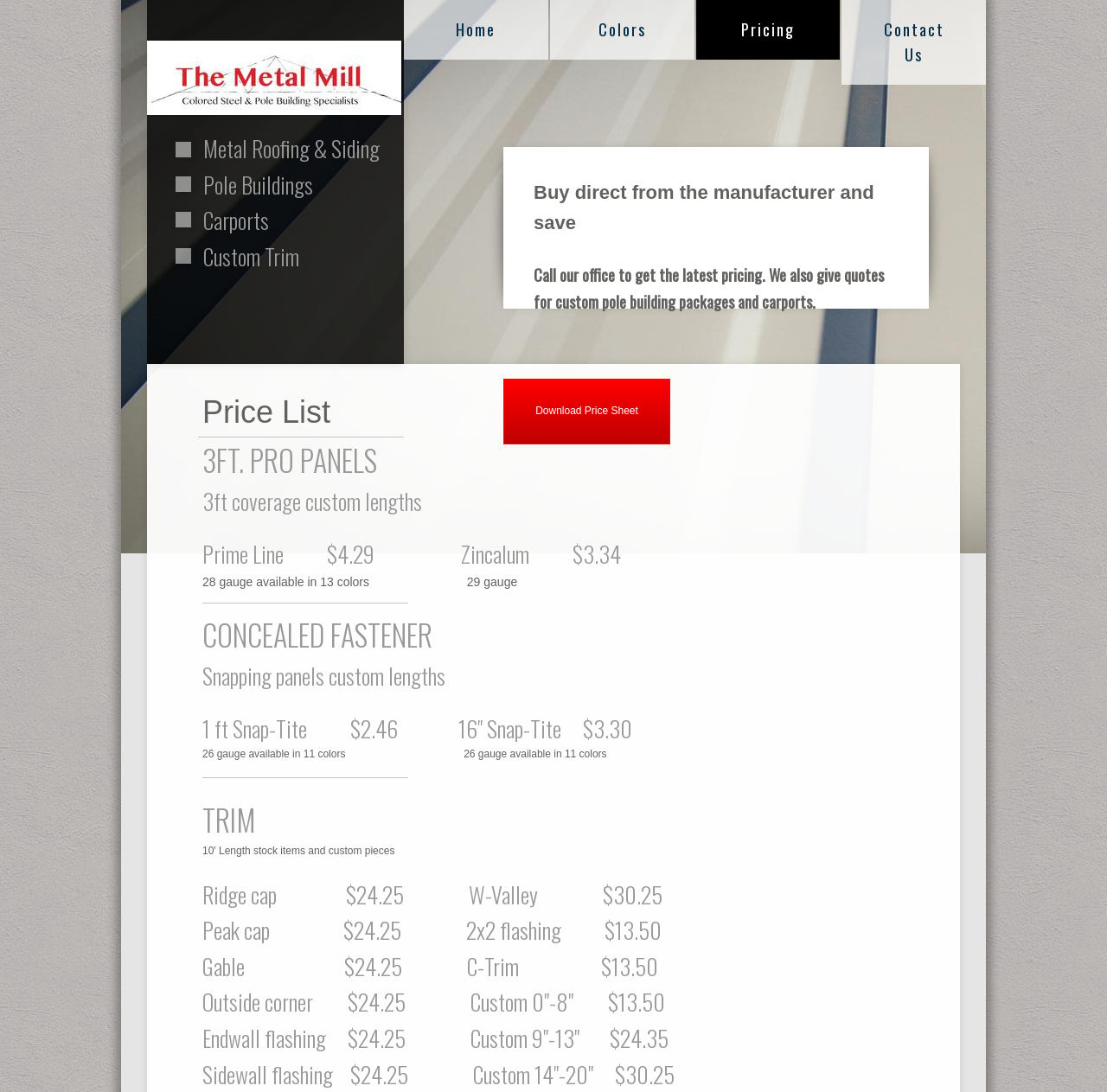Determine the bounding box for the UI element described here: "Pricing".

[0.629, 0.0, 0.759, 0.054]